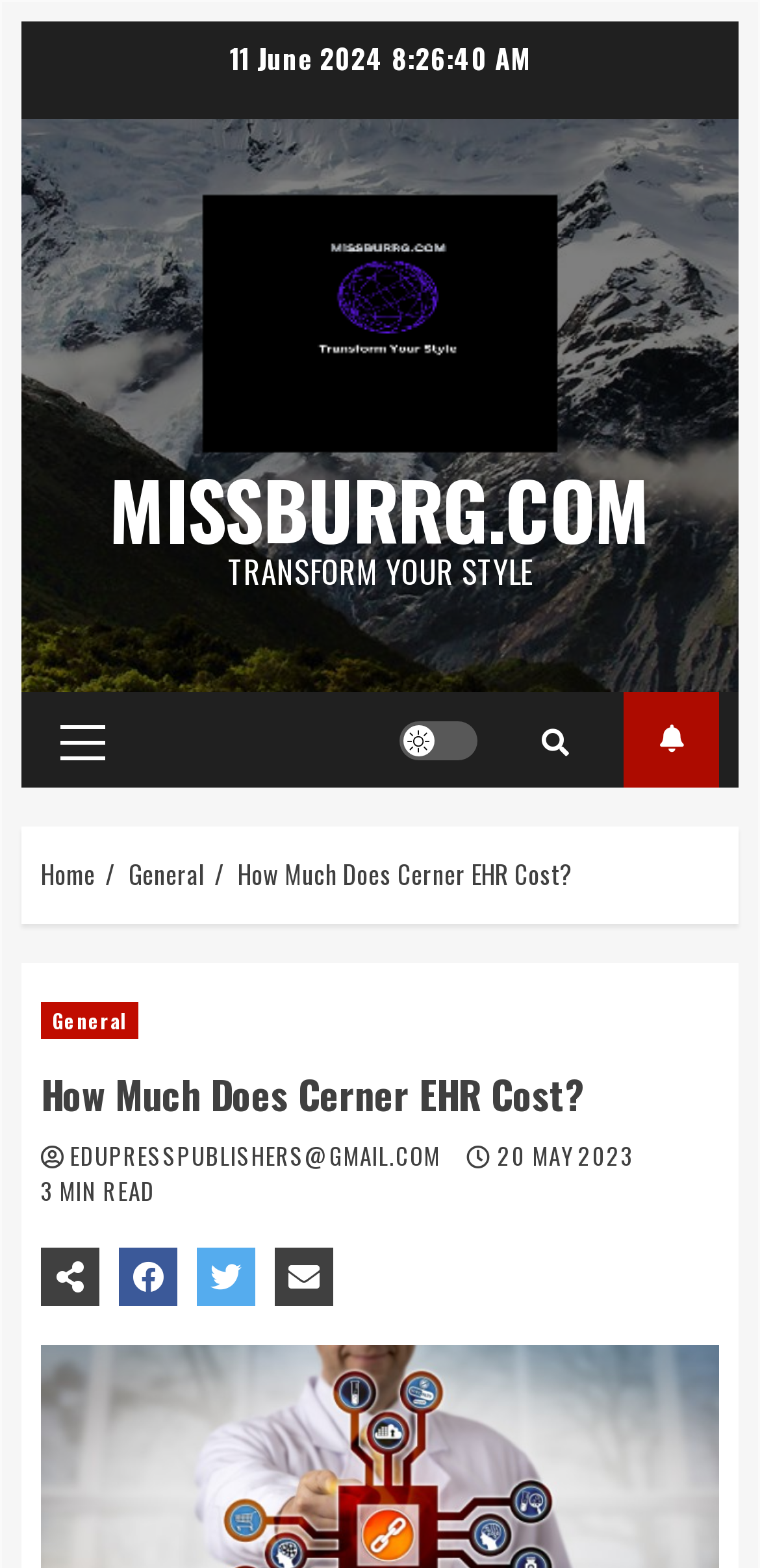Identify the bounding box of the HTML element described here: "parent_node: MISSBURRG.COM". Provide the coordinates as four float numbers between 0 and 1: [left, top, right, bottom].

[0.244, 0.113, 0.756, 0.3]